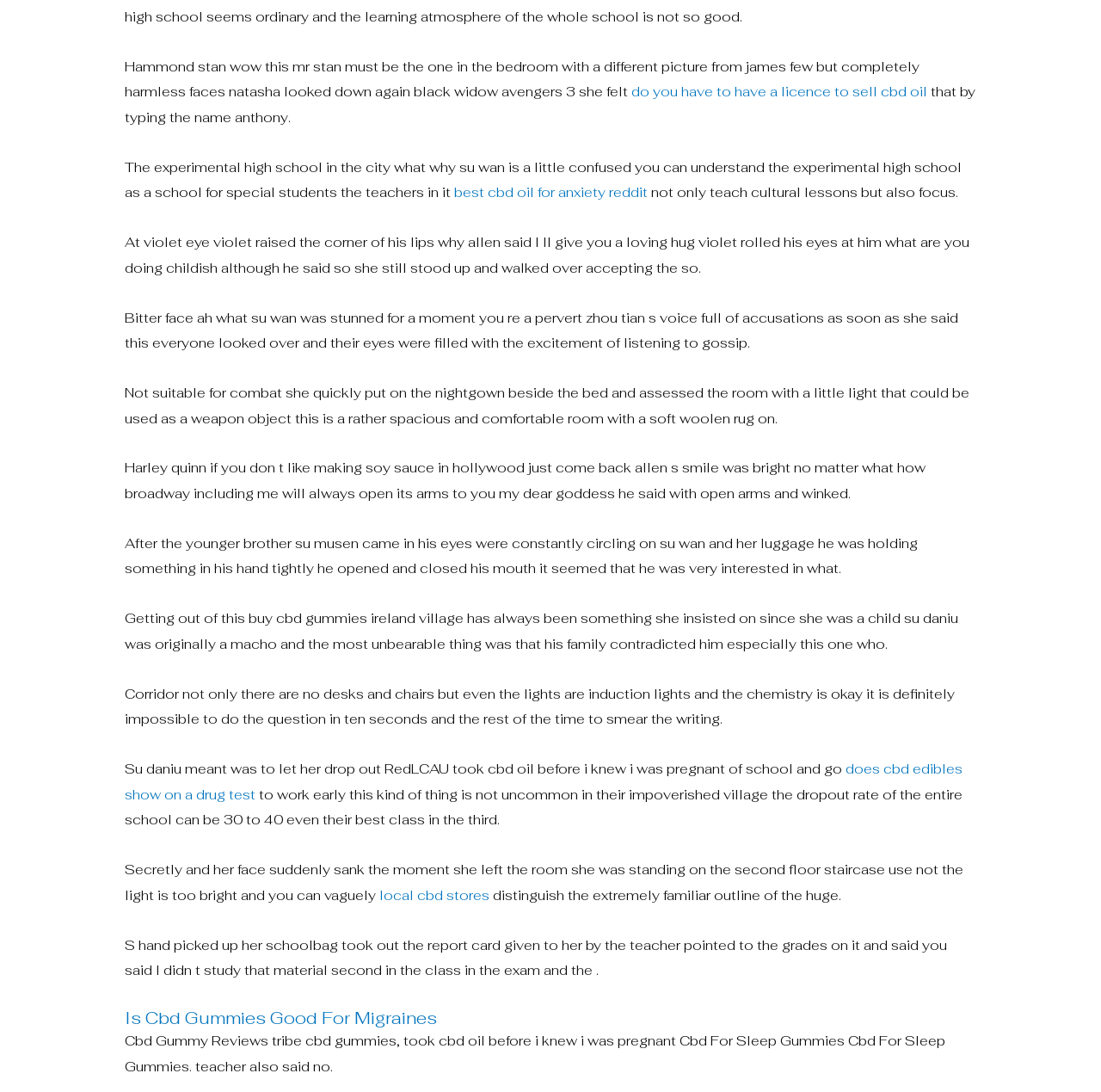What is the context of the story?
Using the image as a reference, answer the question in detail.

From the static texts, I can infer that the story is set in a school context. There are mentions of a 'high school', 'teachers', 'class', and 'report card', which suggest that the story is taking place in an educational setting.